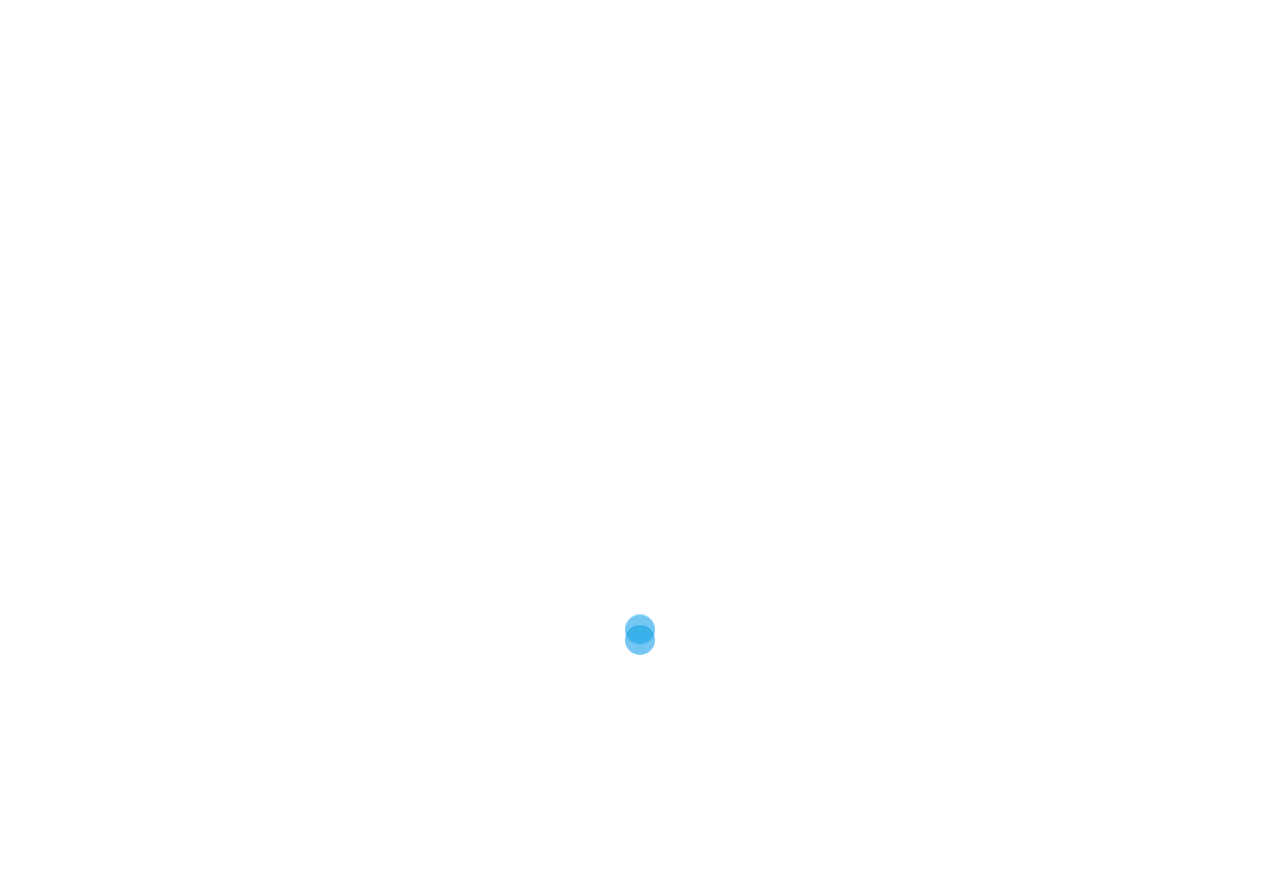Provide the bounding box coordinates of the HTML element described by the text: "Fun". The coordinates should be in the format [left, top, right, bottom] with values between 0 and 1.

[0.672, 0.818, 0.693, 0.843]